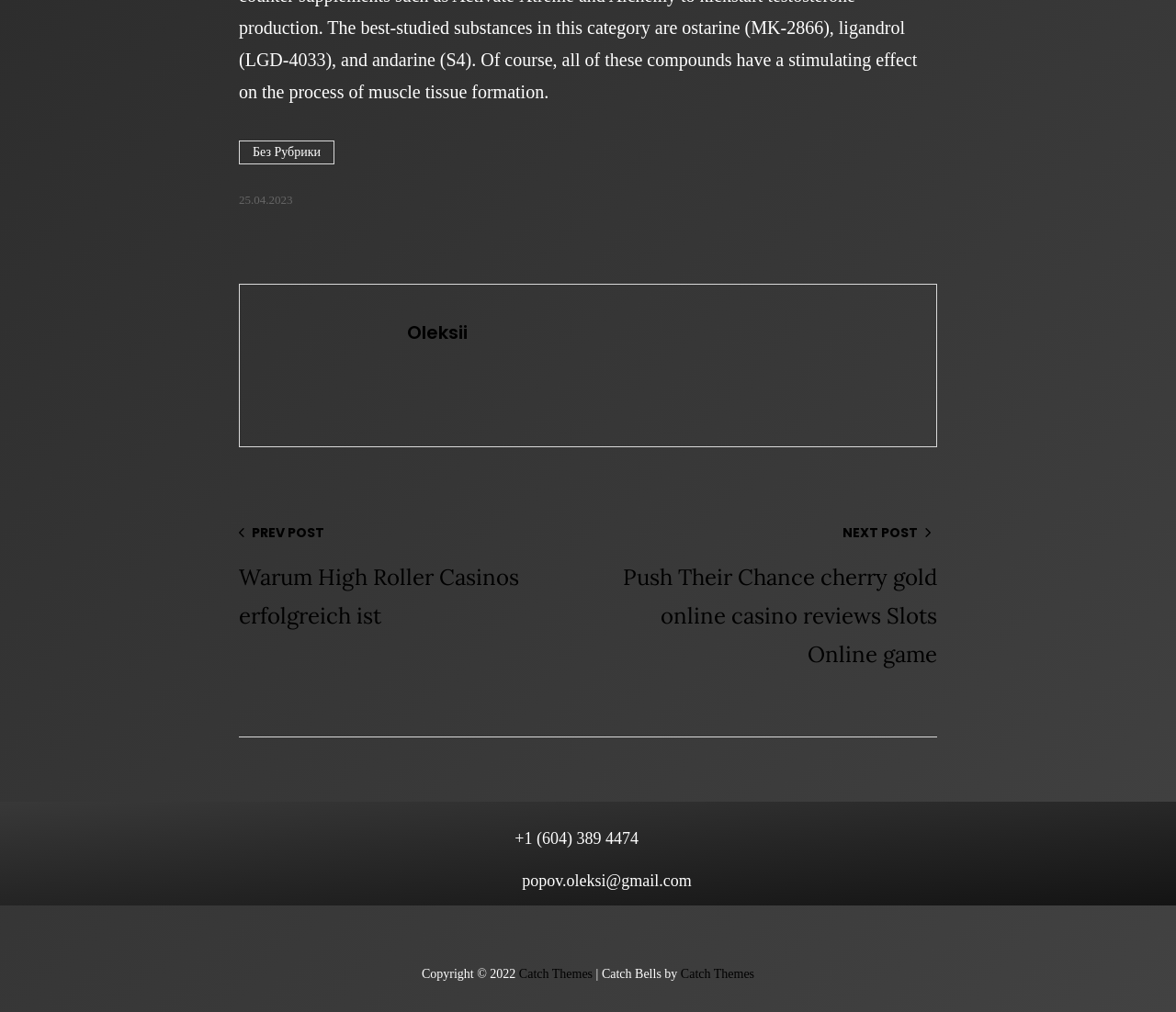What is the date of the post?
Based on the visual details in the image, please answer the question thoroughly.

I found the date of the post by looking at the time element with the text '25.04.2023' which is a child of the time element with no text.